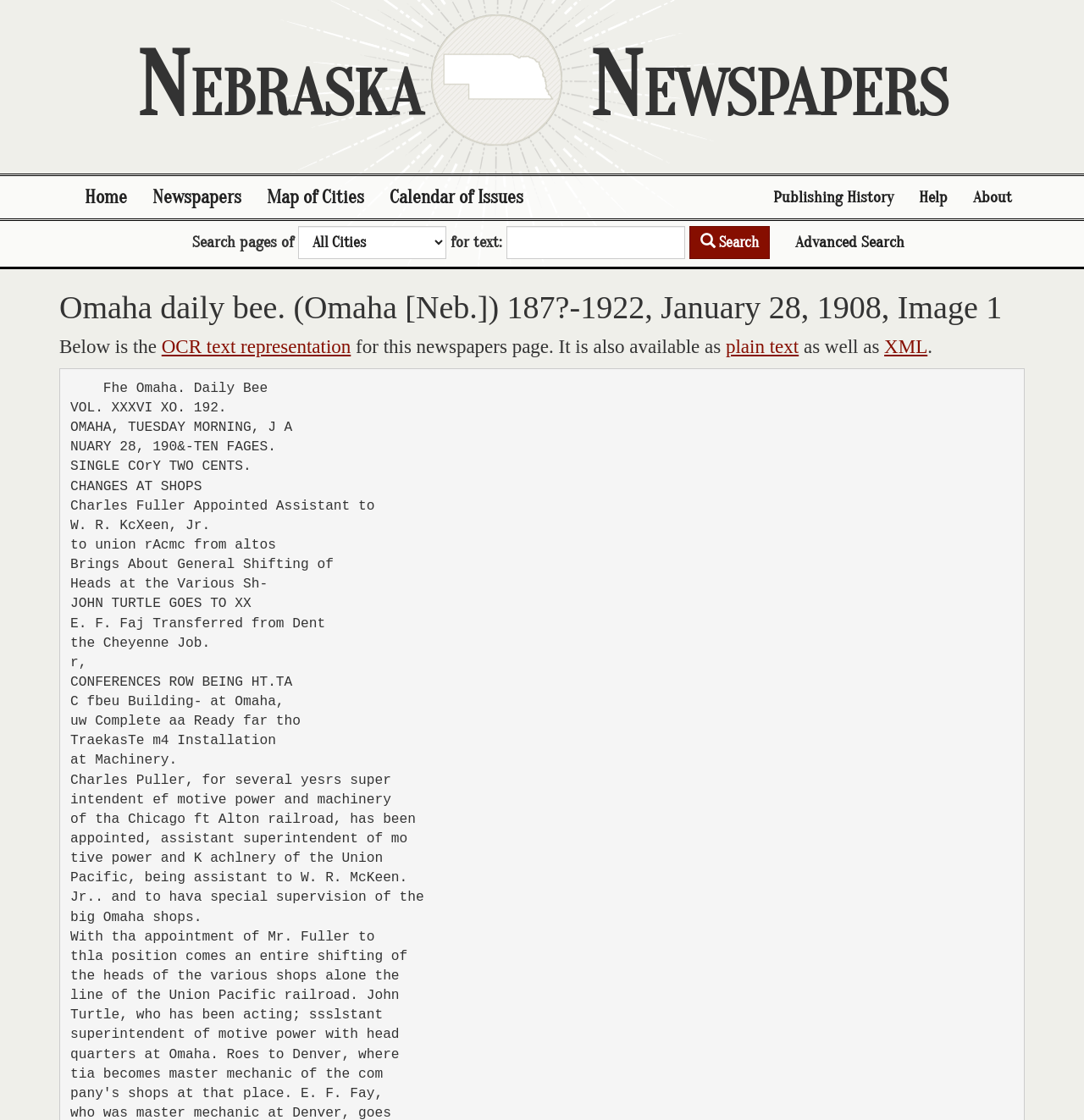Please identify the bounding box coordinates of the region to click in order to complete the given instruction: "Search for text". The coordinates should be four float numbers between 0 and 1, i.e., [left, top, right, bottom].

[0.467, 0.202, 0.632, 0.231]